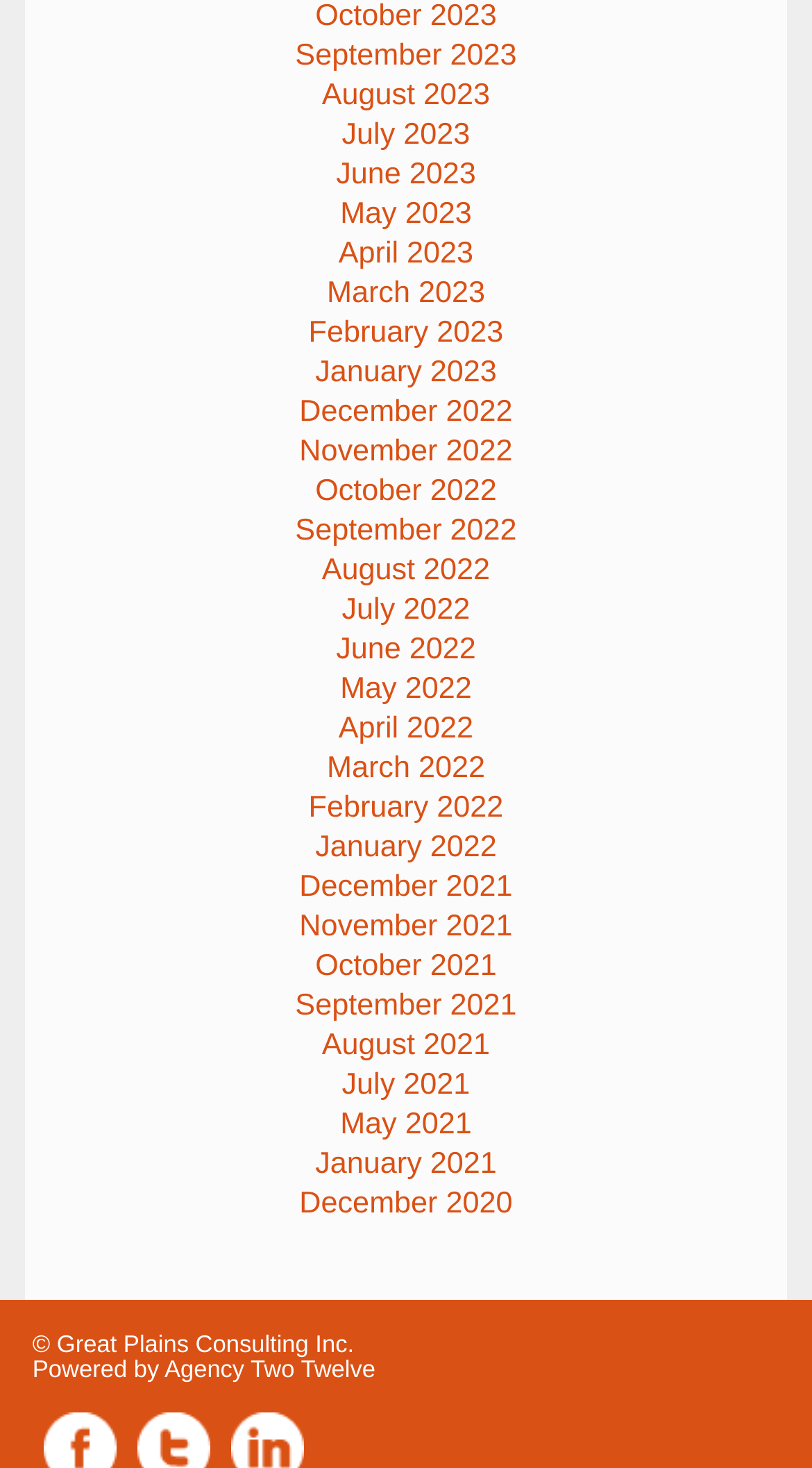Predict the bounding box of the UI element that fits this description: "May 2021".

[0.419, 0.754, 0.581, 0.777]